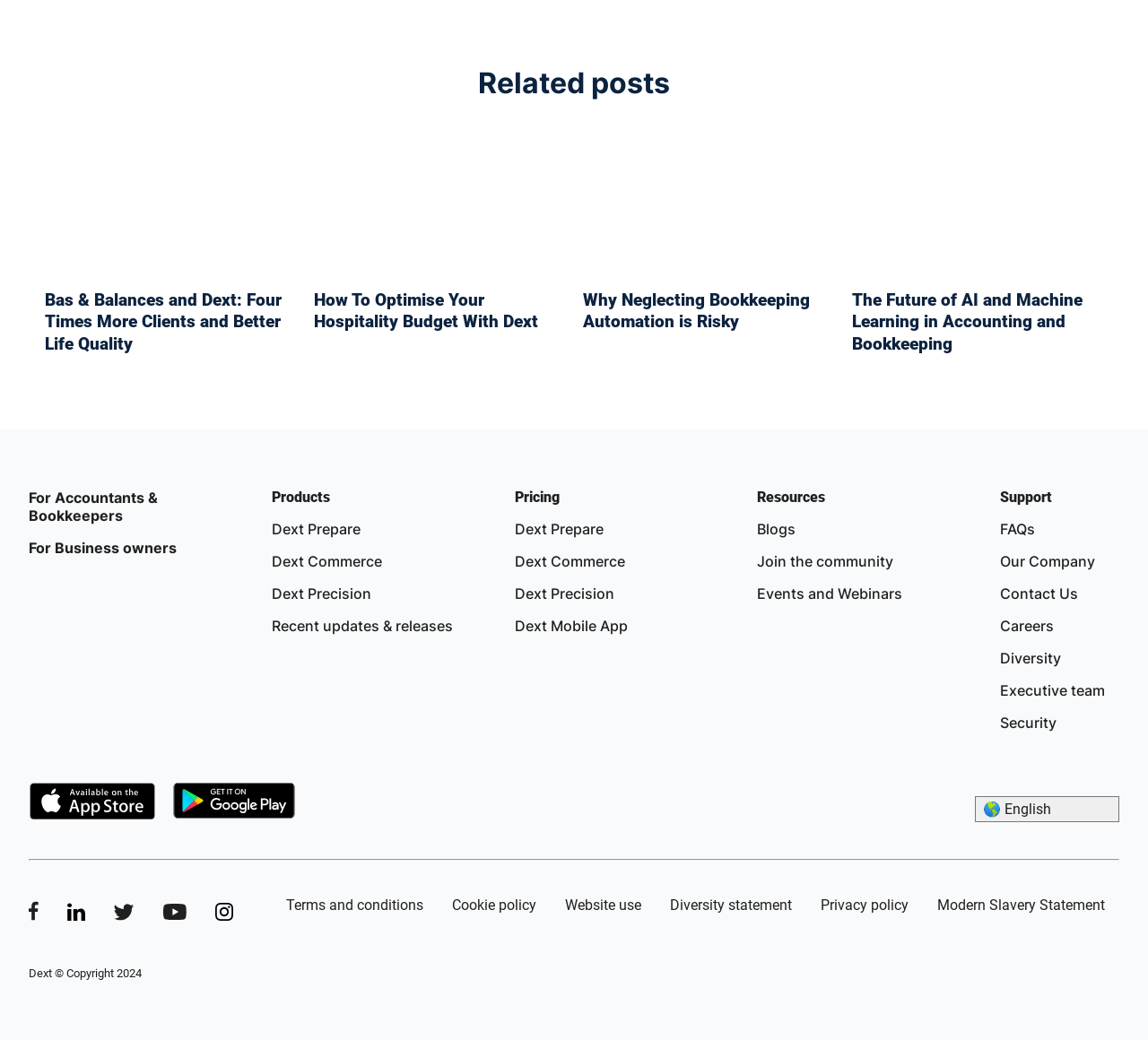Determine the bounding box coordinates for the area that needs to be clicked to fulfill this task: "Open 'Bas & Balances and Dext: Four Times More Clients and Better Life Quality'". The coordinates must be given as four float numbers between 0 and 1, i.e., [left, top, right, bottom].

[0.039, 0.333, 0.245, 0.396]